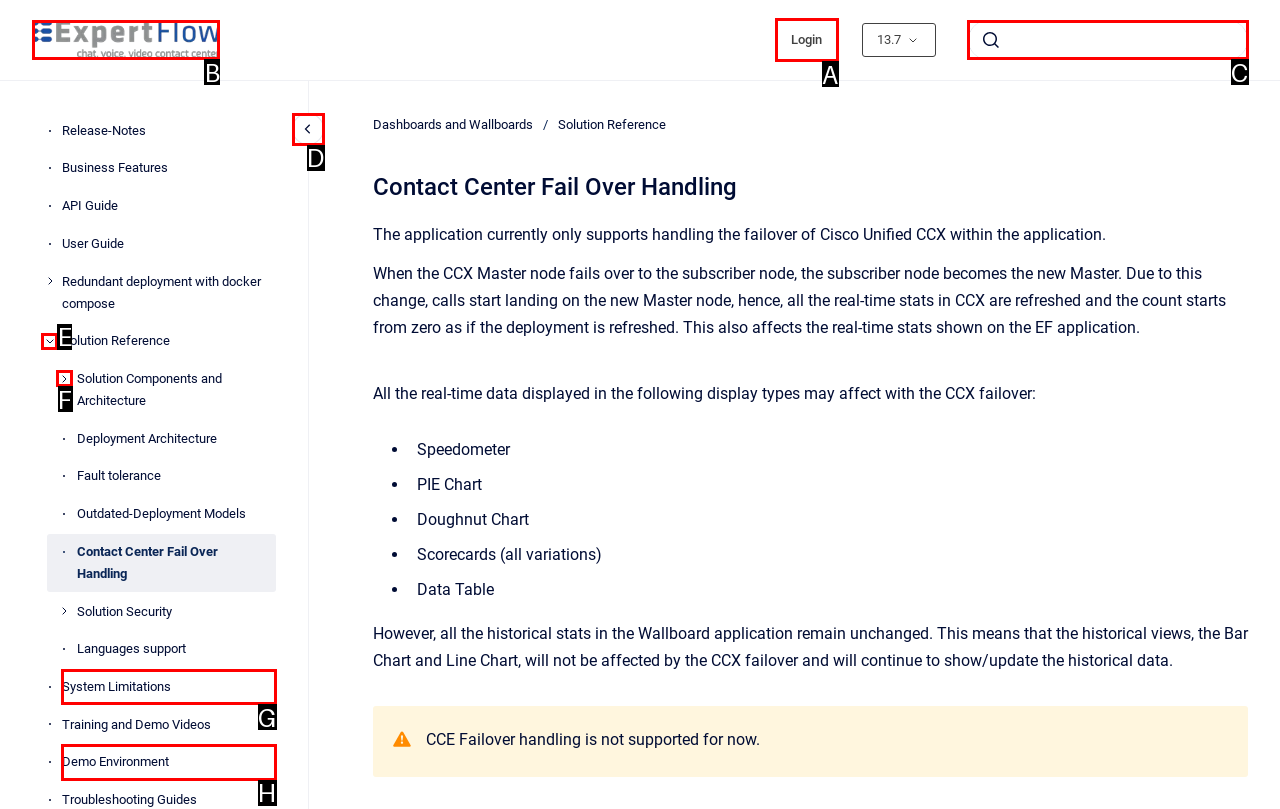Select the appropriate HTML element to click on to finish the task: Search.
Answer with the letter corresponding to the selected option.

C